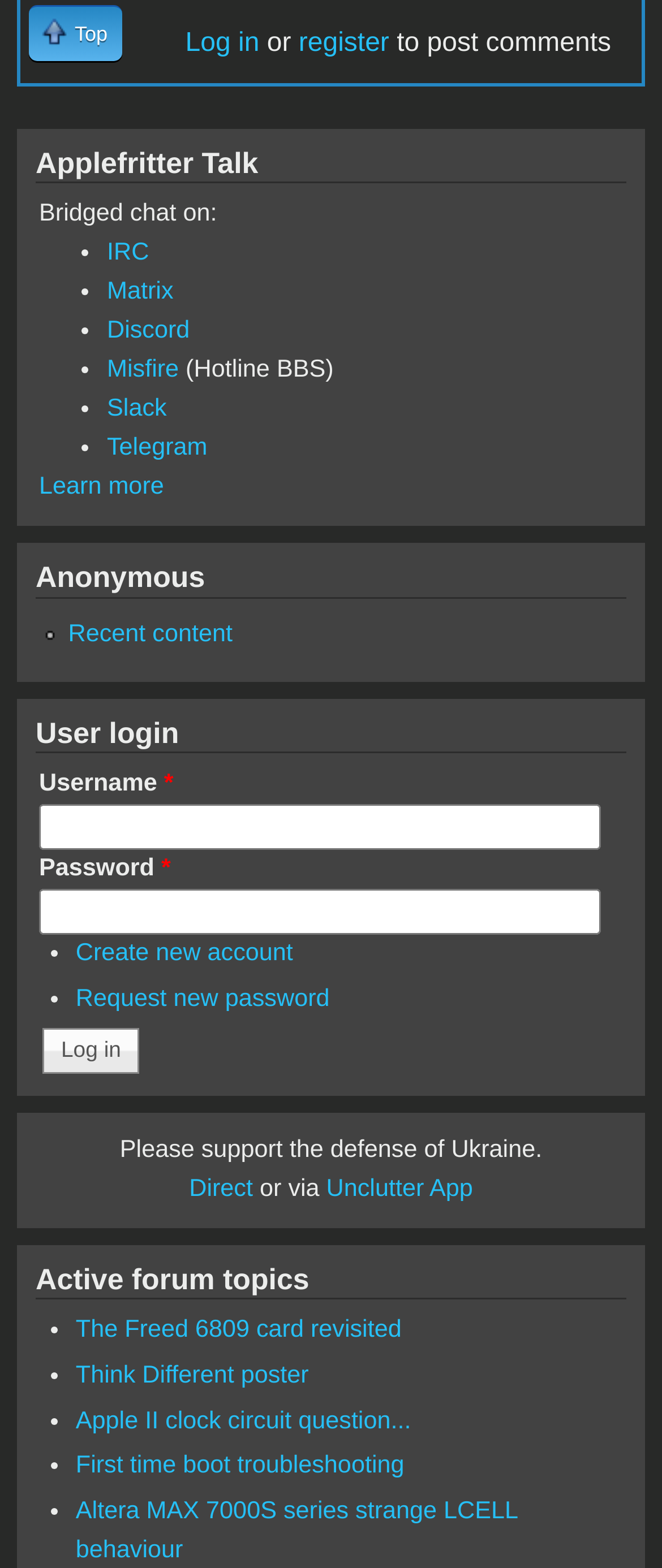What is the topic of the first active forum?
Please look at the screenshot and answer using one word or phrase.

The Freed 6809 card revisited